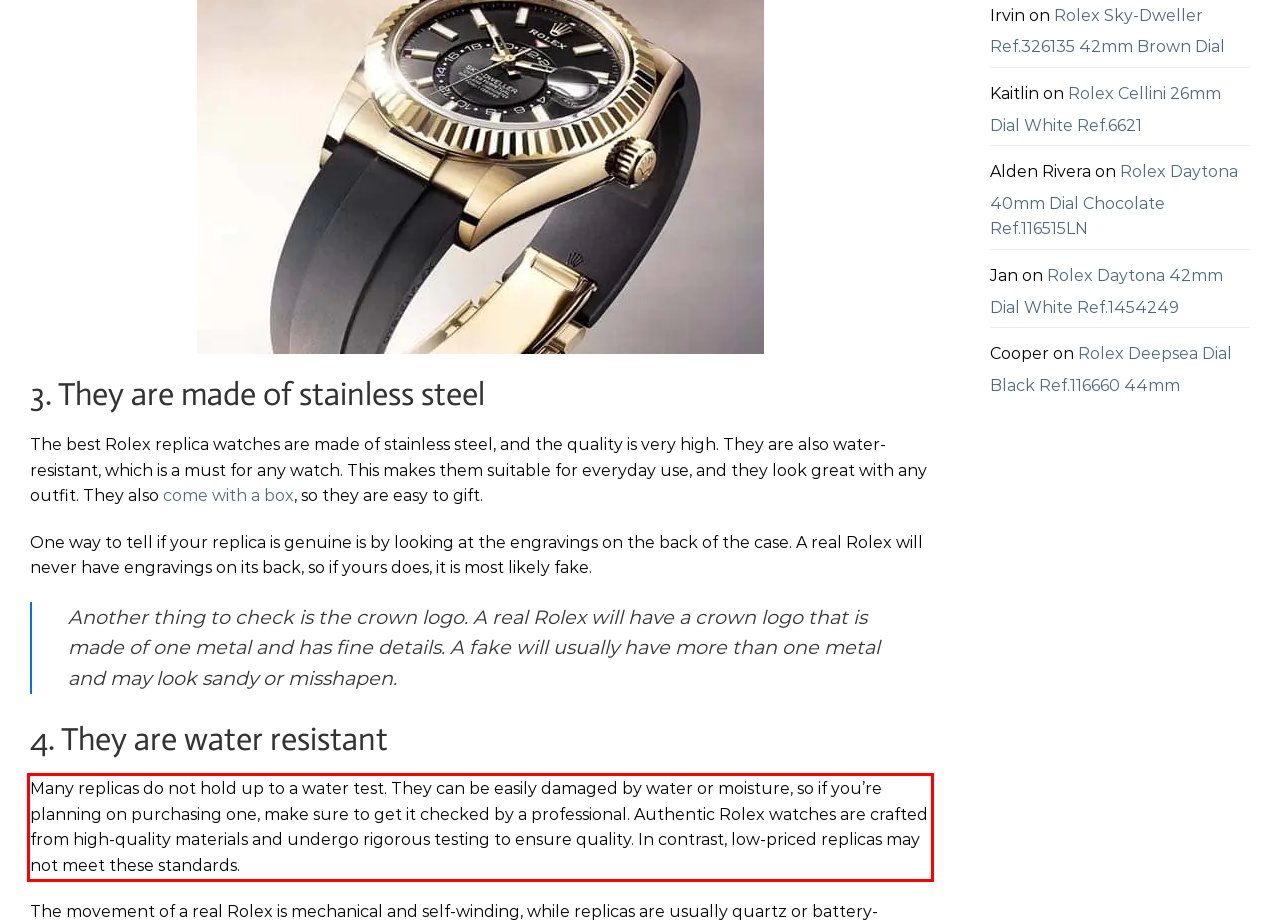You are given a screenshot of a webpage with a UI element highlighted by a red bounding box. Please perform OCR on the text content within this red bounding box.

Many replicas do not hold up to a water test. They can be easily damaged by water or moisture, so if you’re planning on purchasing one, make sure to get it checked by a professional. Authentic Rolex watches are crafted from high-quality materials and undergo rigorous testing to ensure quality. In contrast, low-priced replicas may not meet these standards.